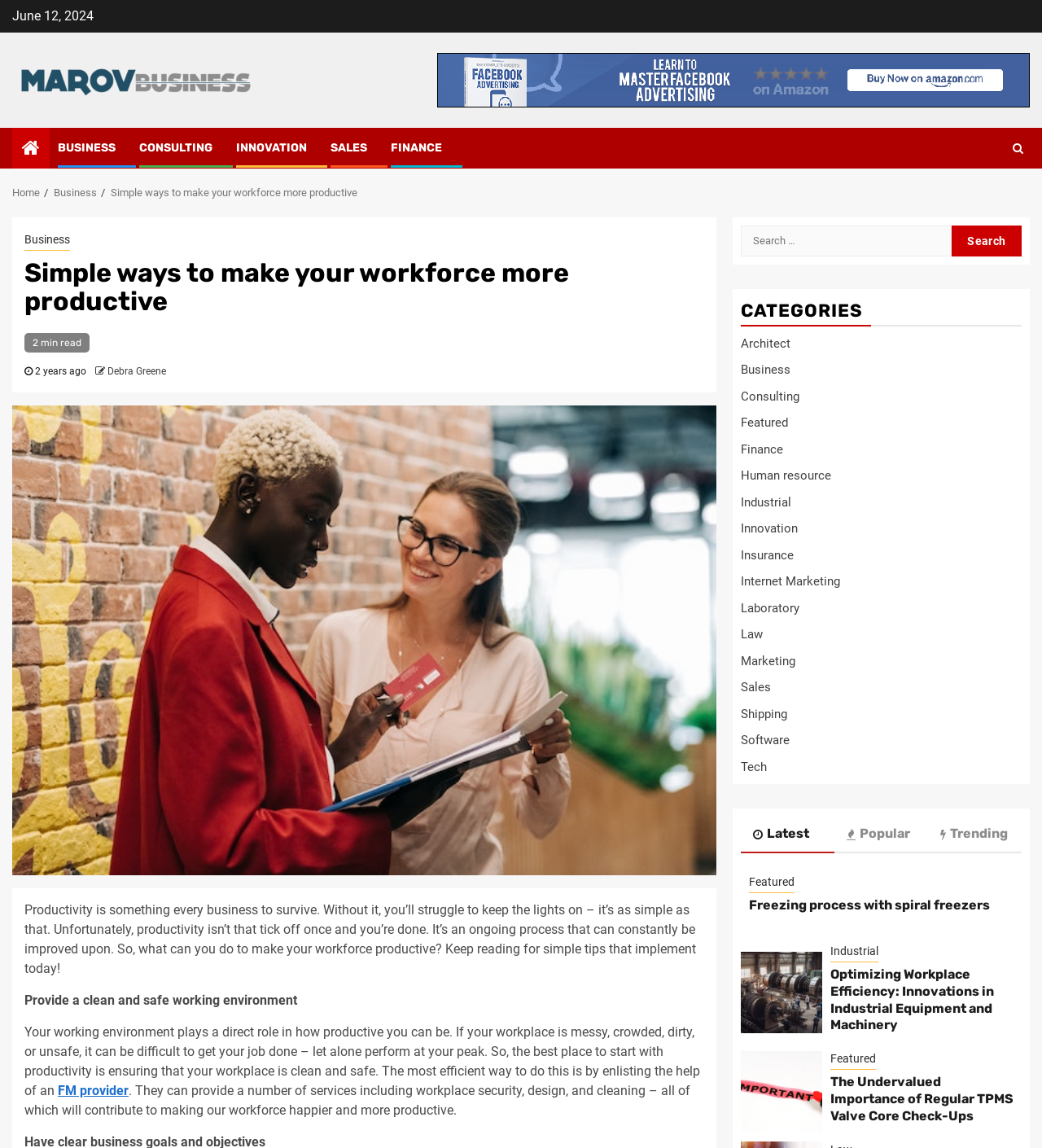Could you provide the bounding box coordinates for the portion of the screen to click to complete this instruction: "Browse the 'CATEGORIES'"?

[0.711, 0.259, 0.98, 0.284]